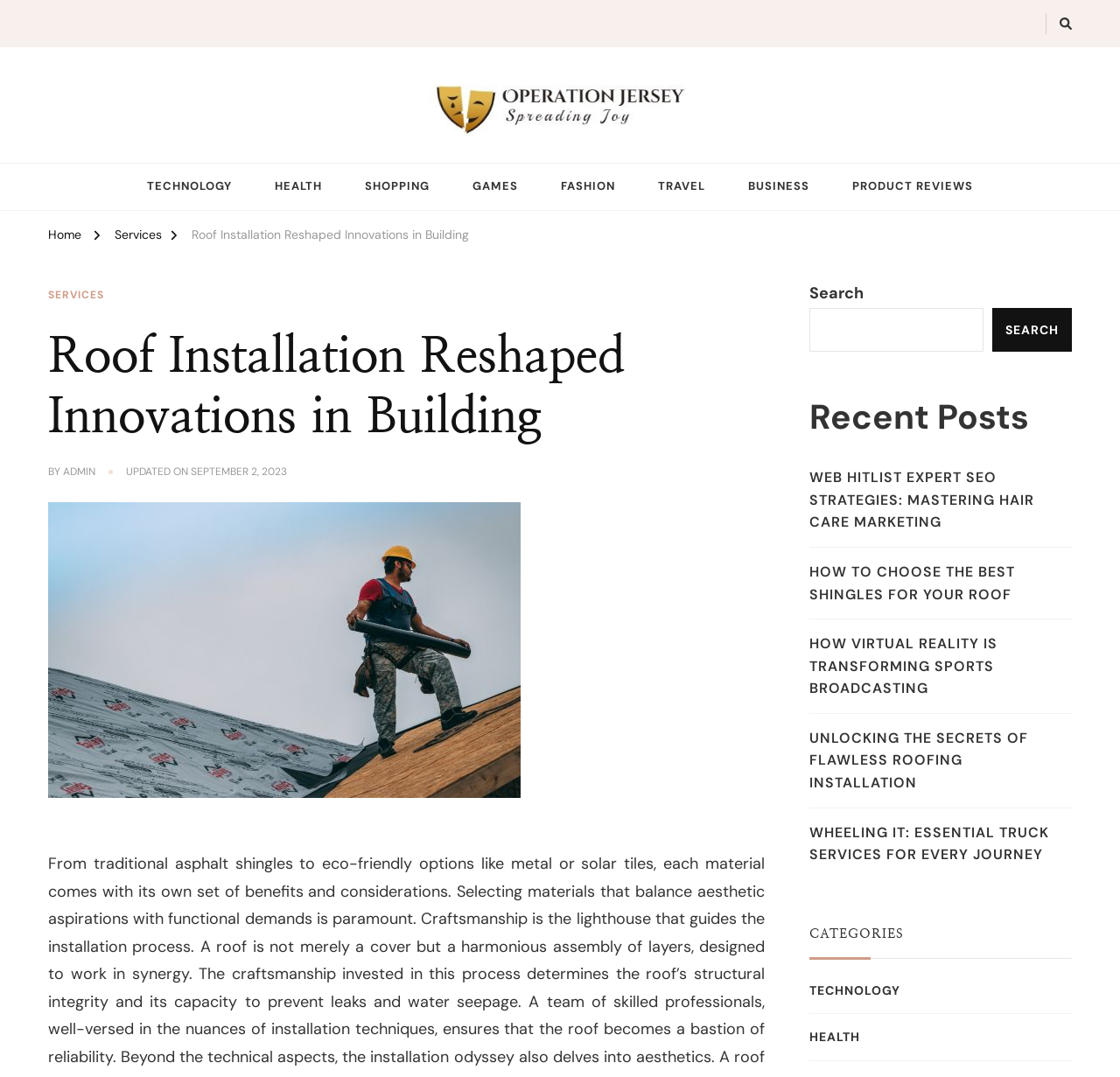Identify the bounding box coordinates for the UI element described as: "PRODUCT REVIEWS".

[0.744, 0.152, 0.886, 0.195]